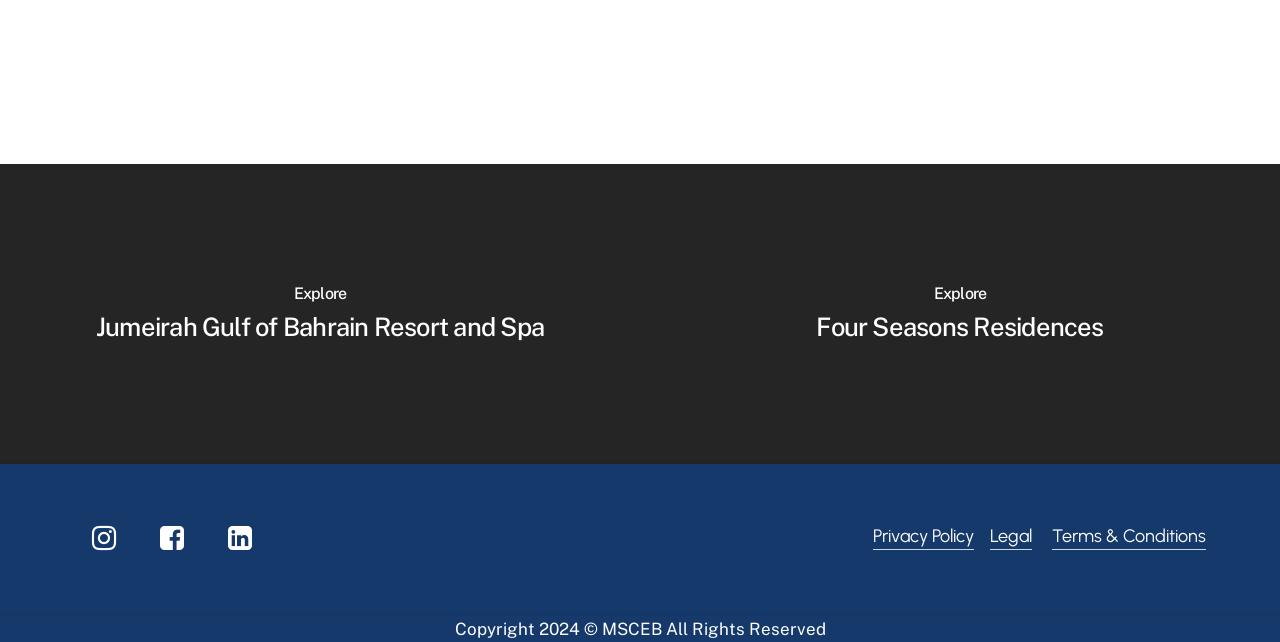Determine the bounding box coordinates of the UI element that matches the following description: "Terms & Conditions". The coordinates should be four float numbers between 0 and 1 in the format [left, top, right, bottom].

[0.822, 0.814, 0.942, 0.857]